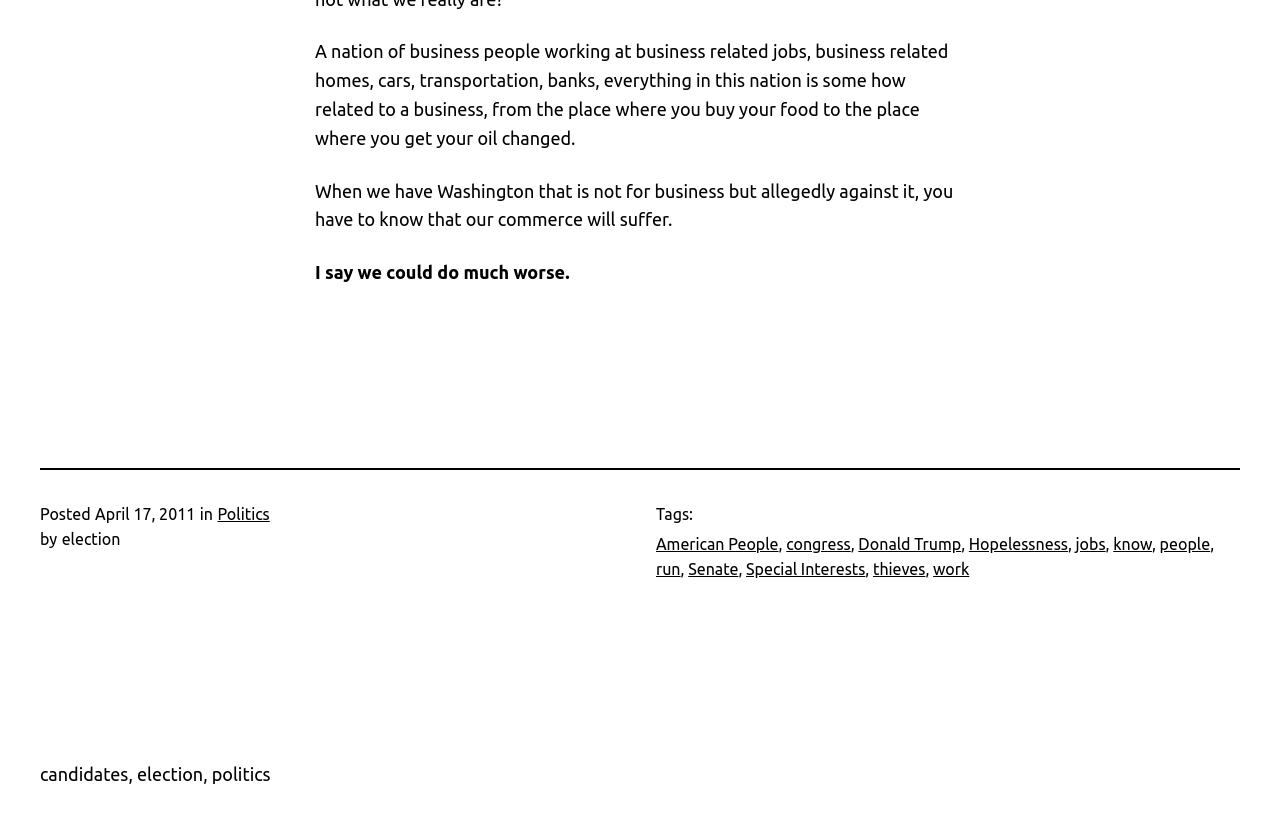Find the bounding box coordinates of the element to click in order to complete the given instruction: "Click the link to view posts tagged with 'Donald Trump'."

[0.671, 0.644, 0.751, 0.666]